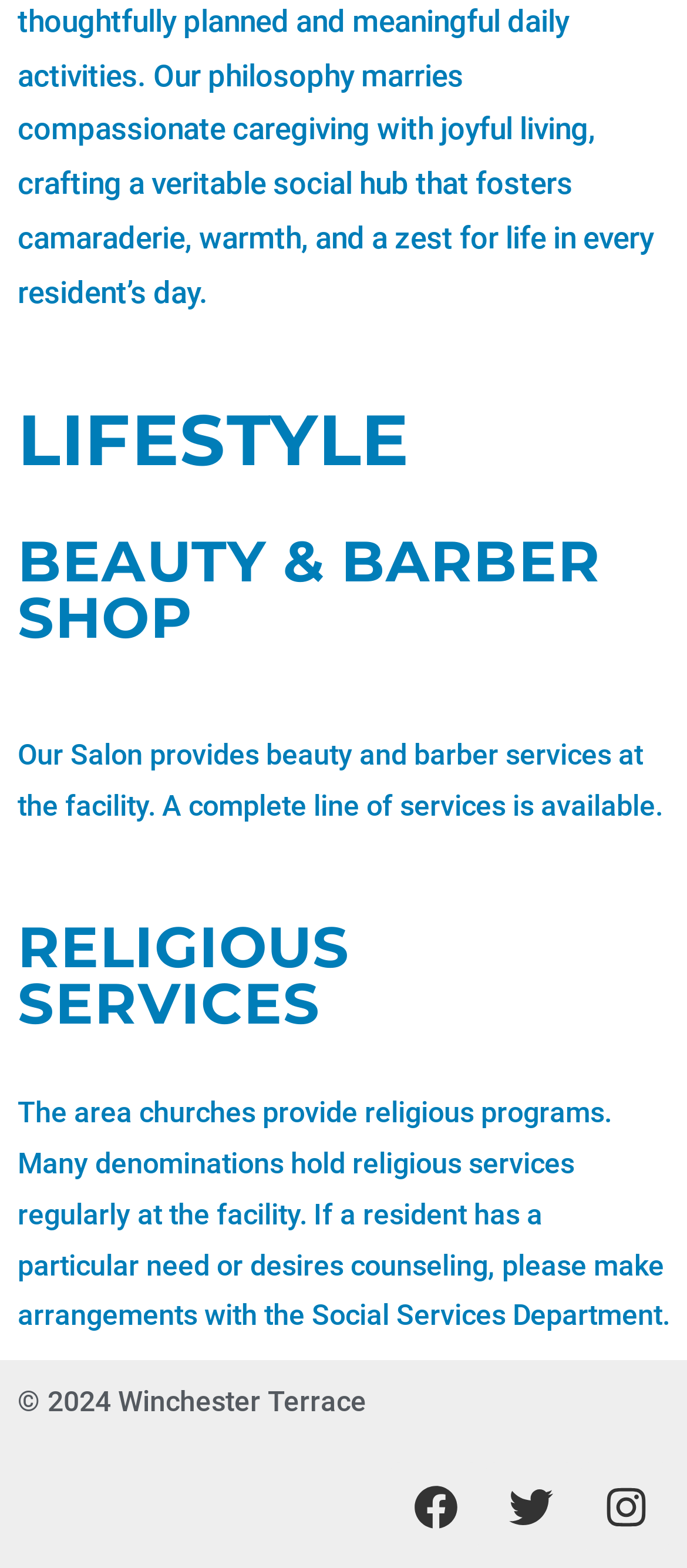What services are provided at the salon?
Based on the image, provide your answer in one word or phrase.

Beauty and barber services